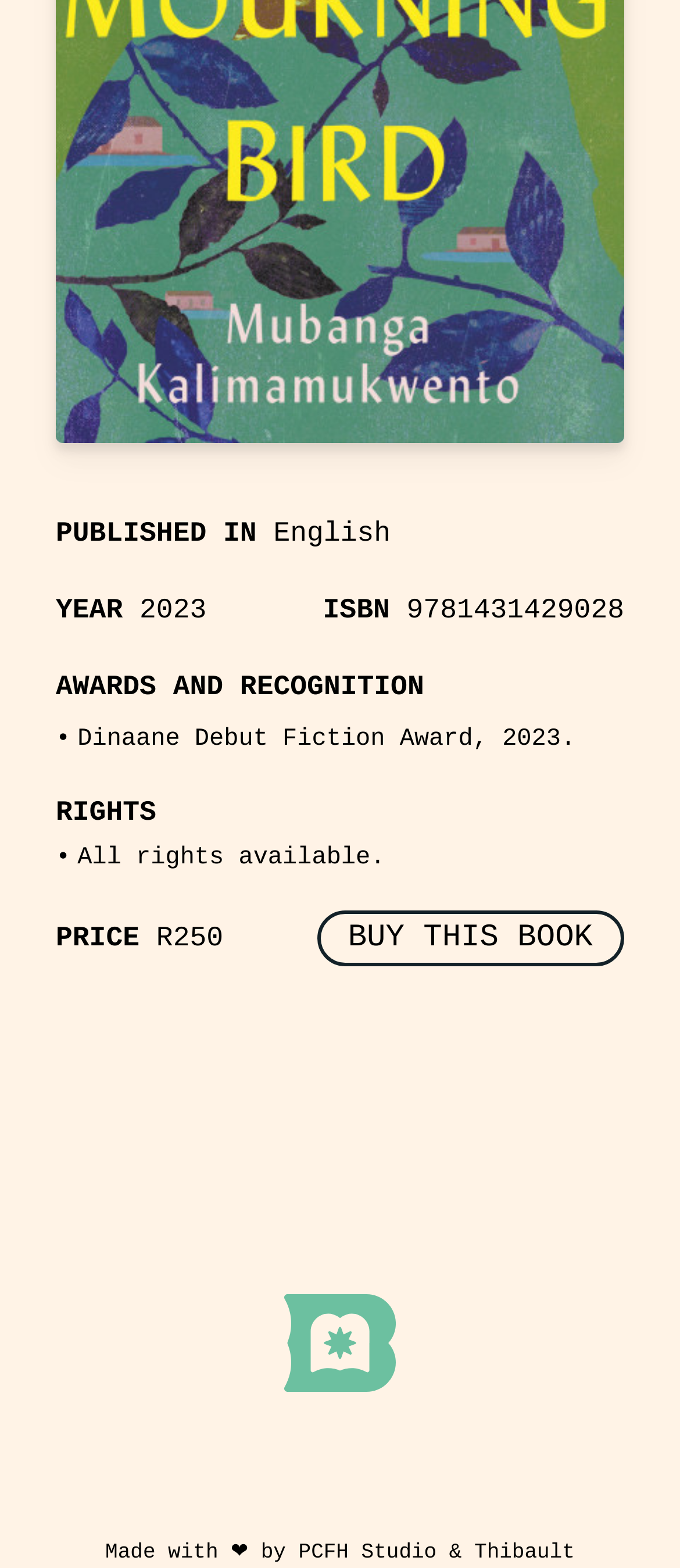Bounding box coordinates should be provided in the format (top-left x, top-left y, bottom-right x, bottom-right y) with all values between 0 and 1. Identify the bounding box for this UI element: aria-label="Go to slide 2"

None